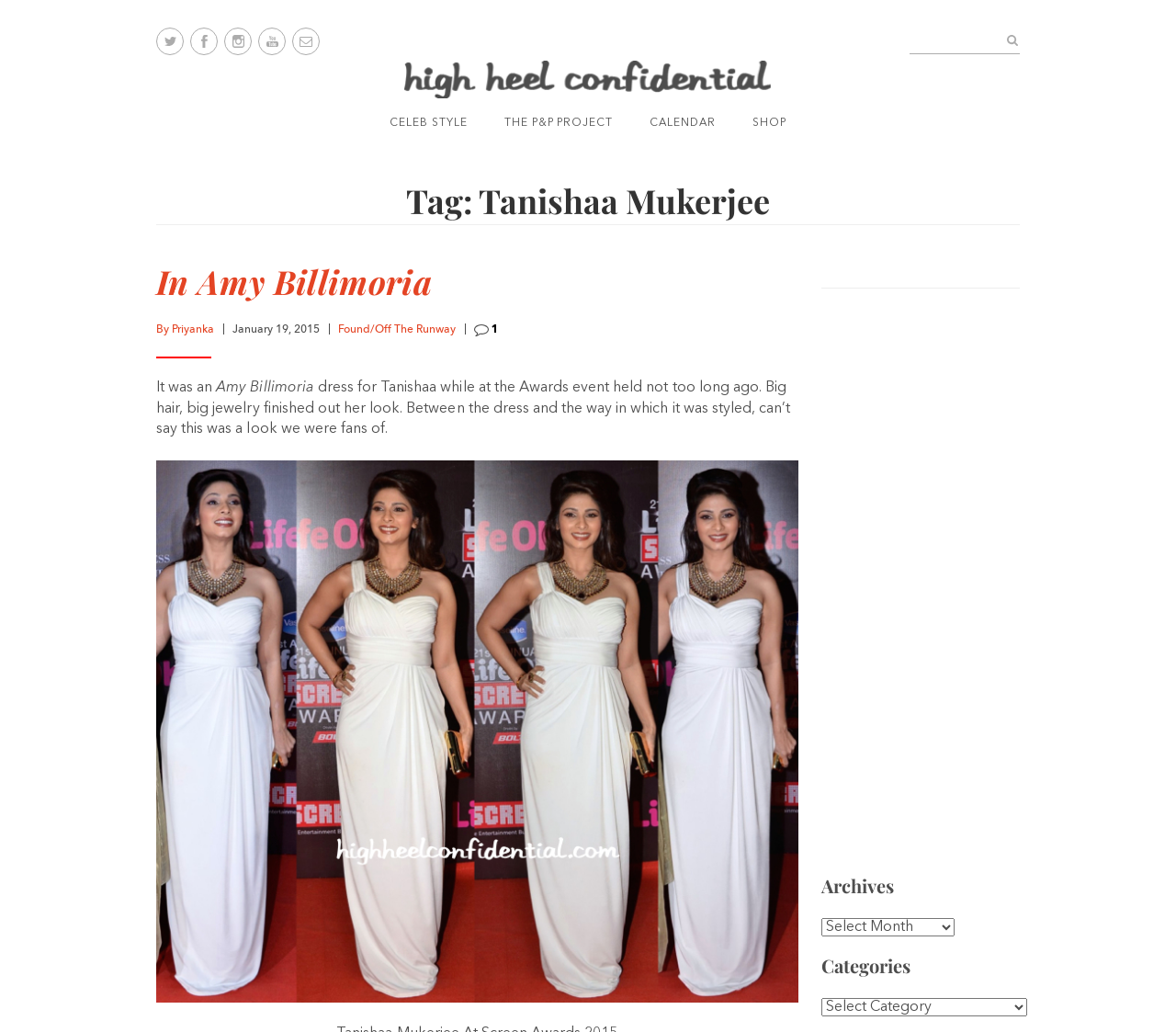Identify the bounding box for the UI element described as: "aria-label="Advertisement" name="aswift_0" title="Advertisement"". The coordinates should be four float numbers between 0 and 1, i.e., [left, top, right, bottom].

[0.704, 0.286, 0.938, 0.82]